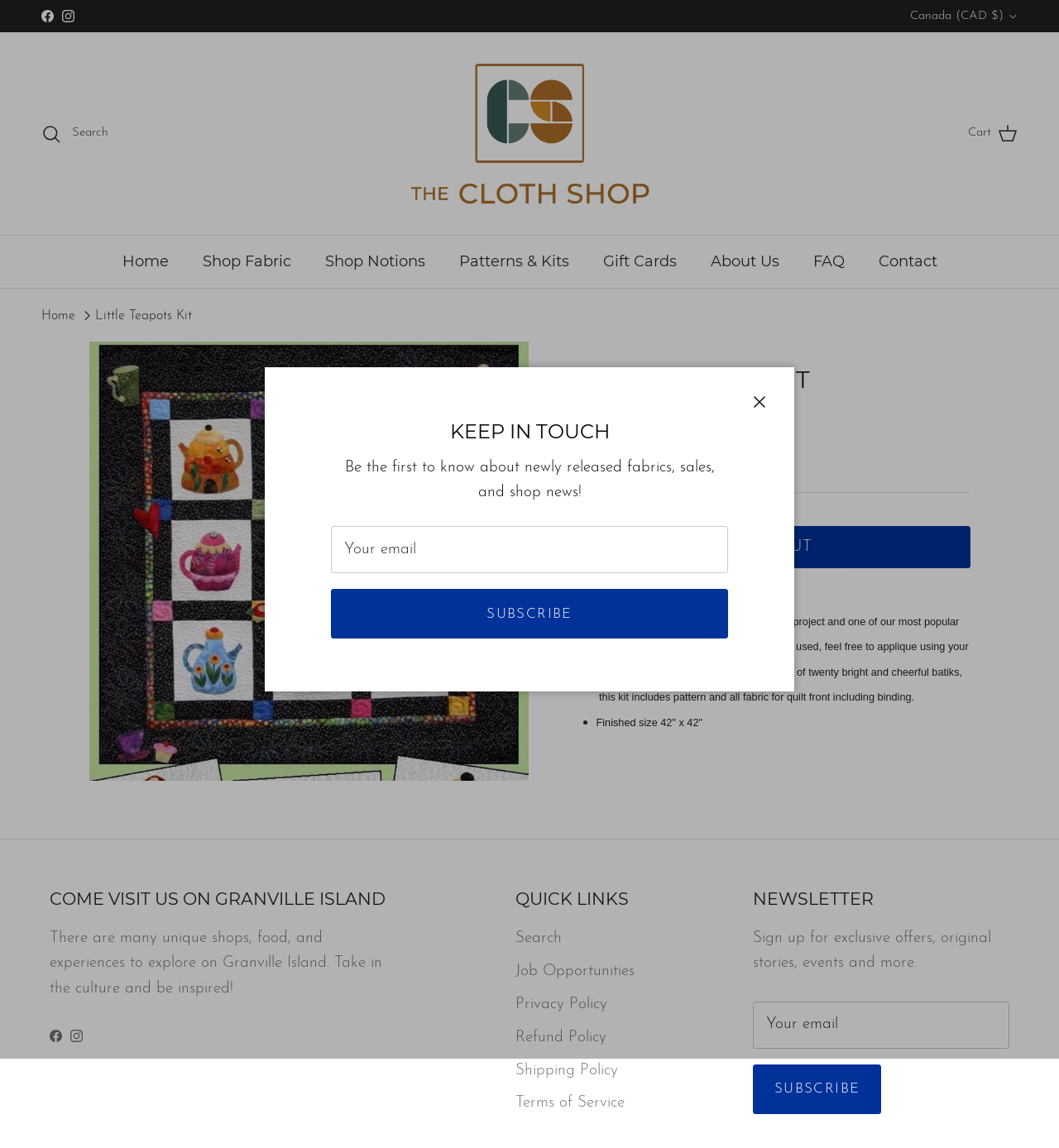What is the finished size of the quilt?
Please provide a single word or phrase as the answer based on the screenshot.

42" x 42"